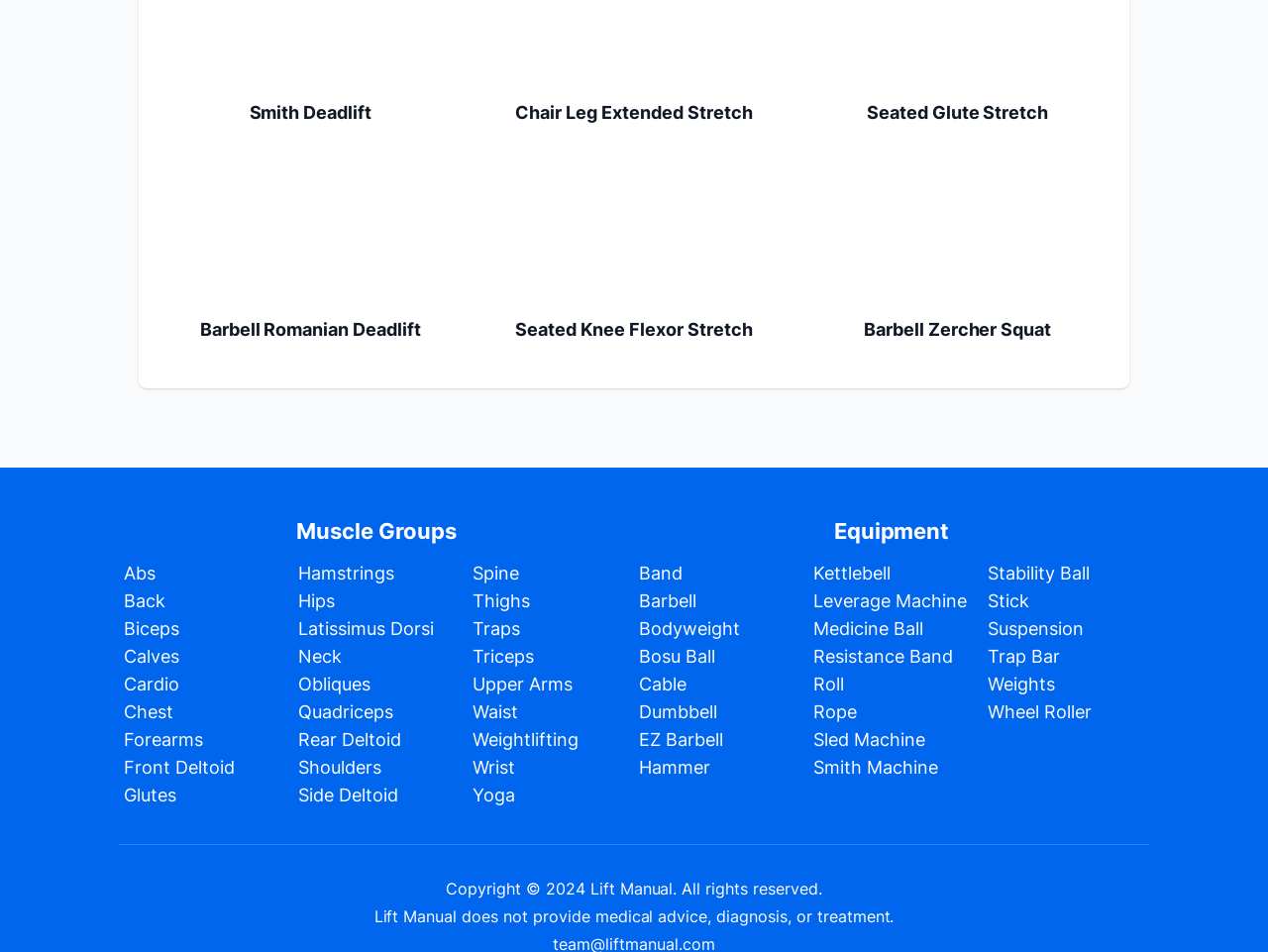Is 'Seated Knee Flexor Stretch' an exercise? Analyze the screenshot and reply with just one word or a short phrase.

Yes